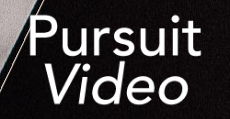What video editing software is mentioned in the caption?
Refer to the image and answer the question using a single word or phrase.

After Effects, Final Cut Pro